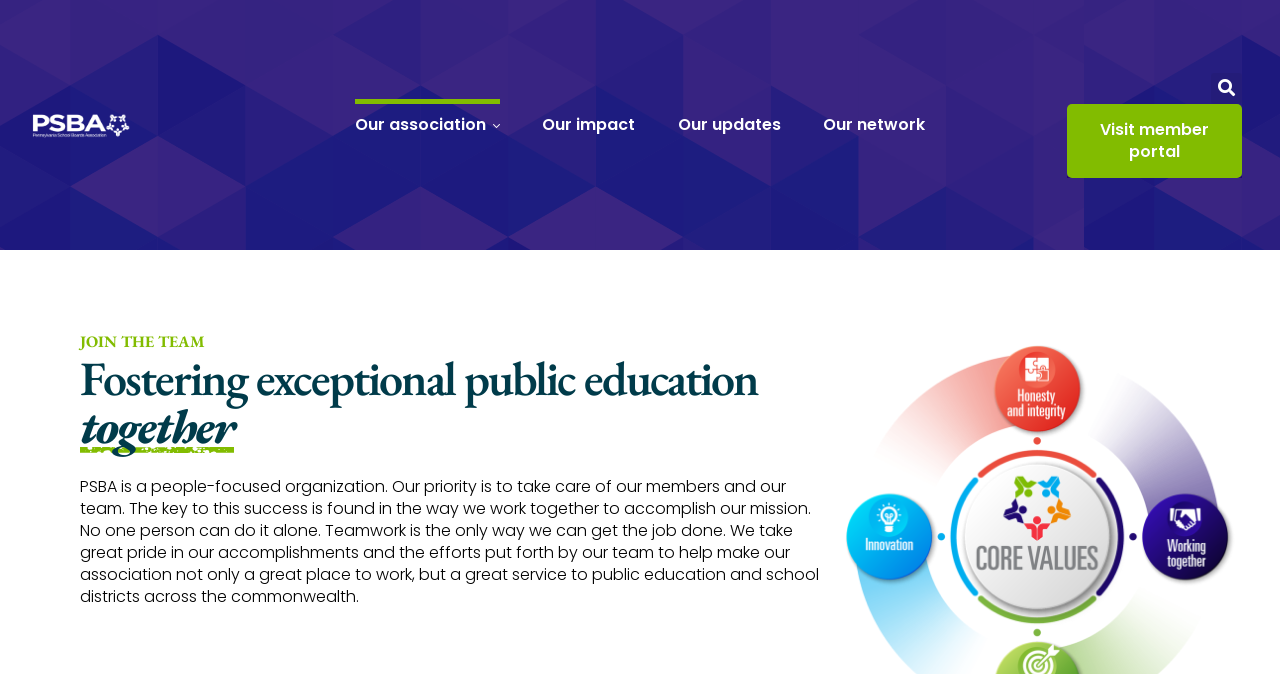What is the organization's priority?
Refer to the image and give a detailed answer to the question.

Based on the webpage content, it is stated that 'PSBA is a people-focused organization. Our priority is to take care of our members and our team.' This indicates that the organization's priority is to take care of its members and team.